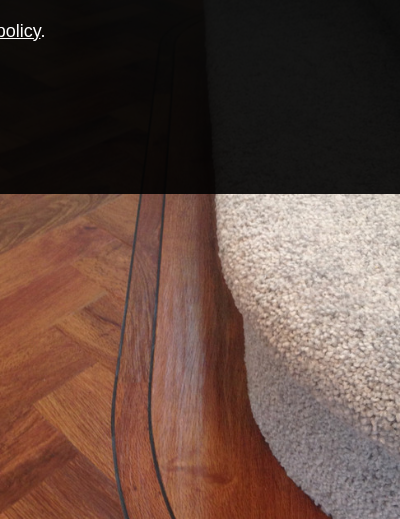What is the purpose of the subtle black outline?
Based on the image, answer the question with as much detail as possible.

The caption explains that the subtle black outline is used to highlight the clean edge where the two materials meet, showcasing the craftsmanship and design of the flooring options available from the EarthWerks brand.